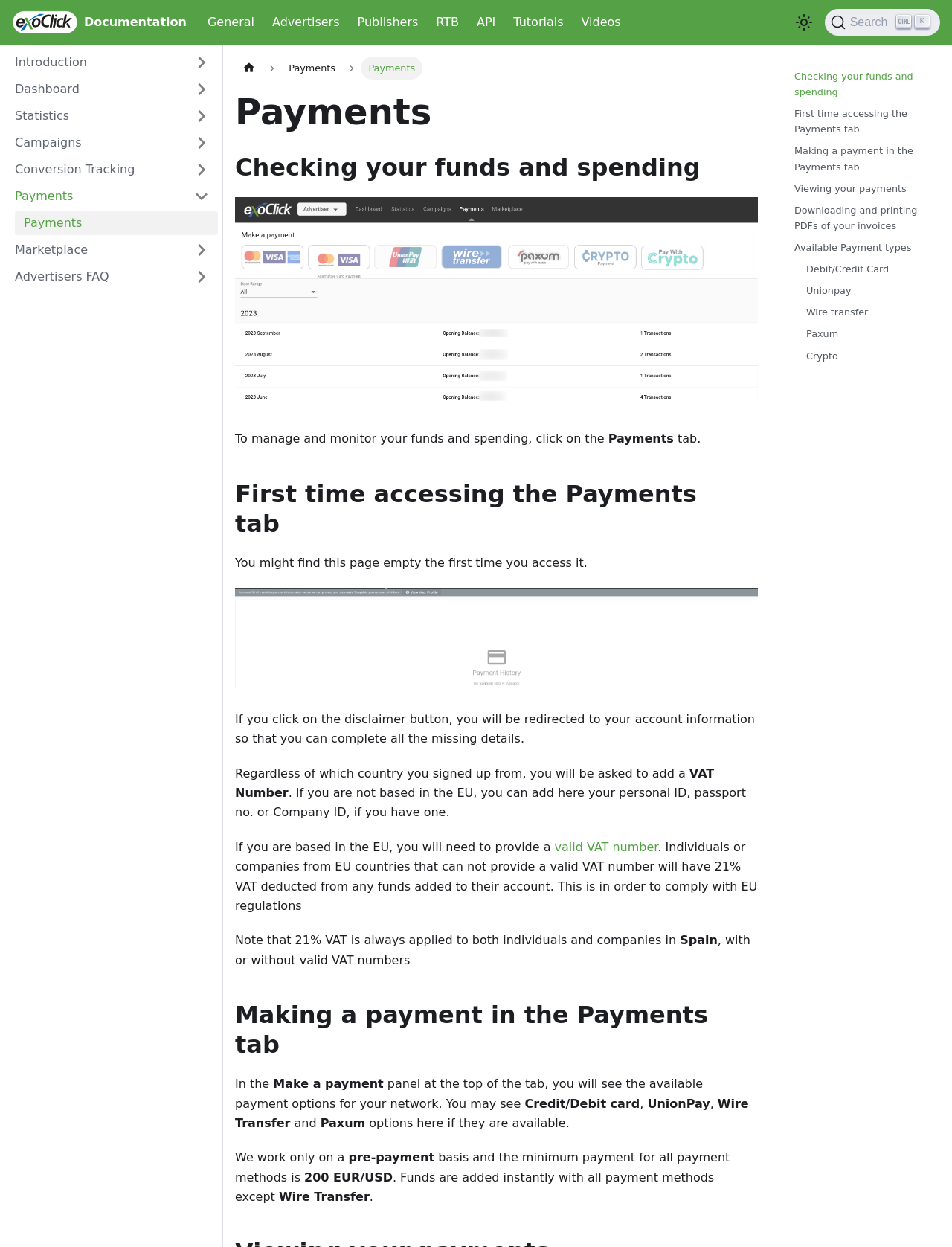Locate the bounding box coordinates of the area that needs to be clicked to fulfill the following instruction: "Search". The coordinates should be in the format of four float numbers between 0 and 1, namely [left, top, right, bottom].

[0.866, 0.007, 0.988, 0.029]